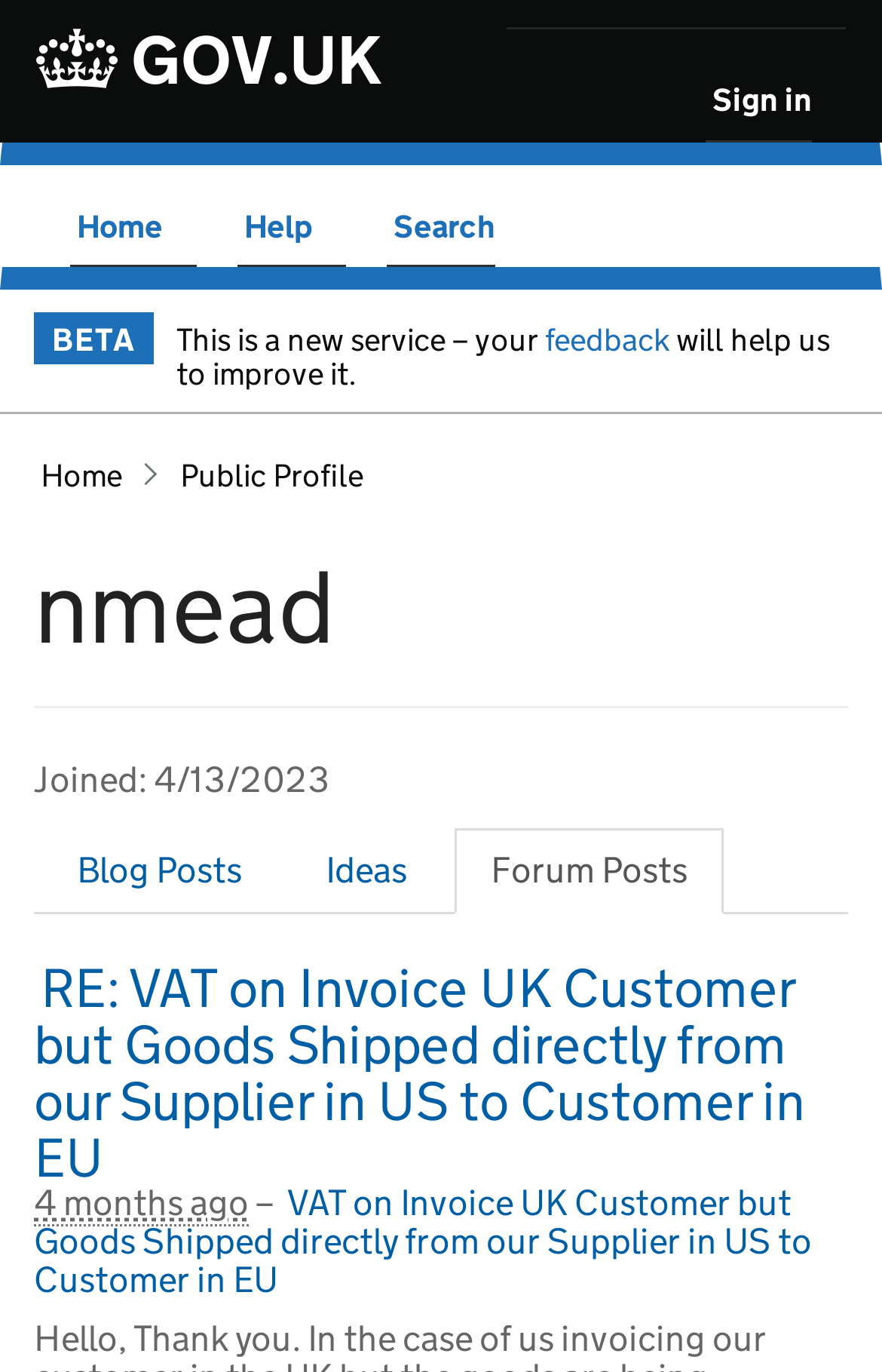Using the description "Forum Posts", predict the bounding box of the relevant HTML element.

[0.515, 0.603, 0.821, 0.667]